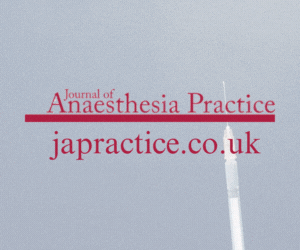Craft a thorough explanation of what is depicted in the image.

The image features an animated banner advertisement for the Journal of Anaesthesia Practice. Prominently displayed is the title "Journal of Anaesthesia Practice" in bold, eye-catching lettering against a subtle gray background. Below the title, the website "japractice.co.uk" is featured, directing viewers to seek more information. The animation may include visuals related to anaesthesia practices, providing a dynamic contrast to the text. This advertisement serves to inform healthcare professionals and the public about resources and updates in the field of anaesthesia.